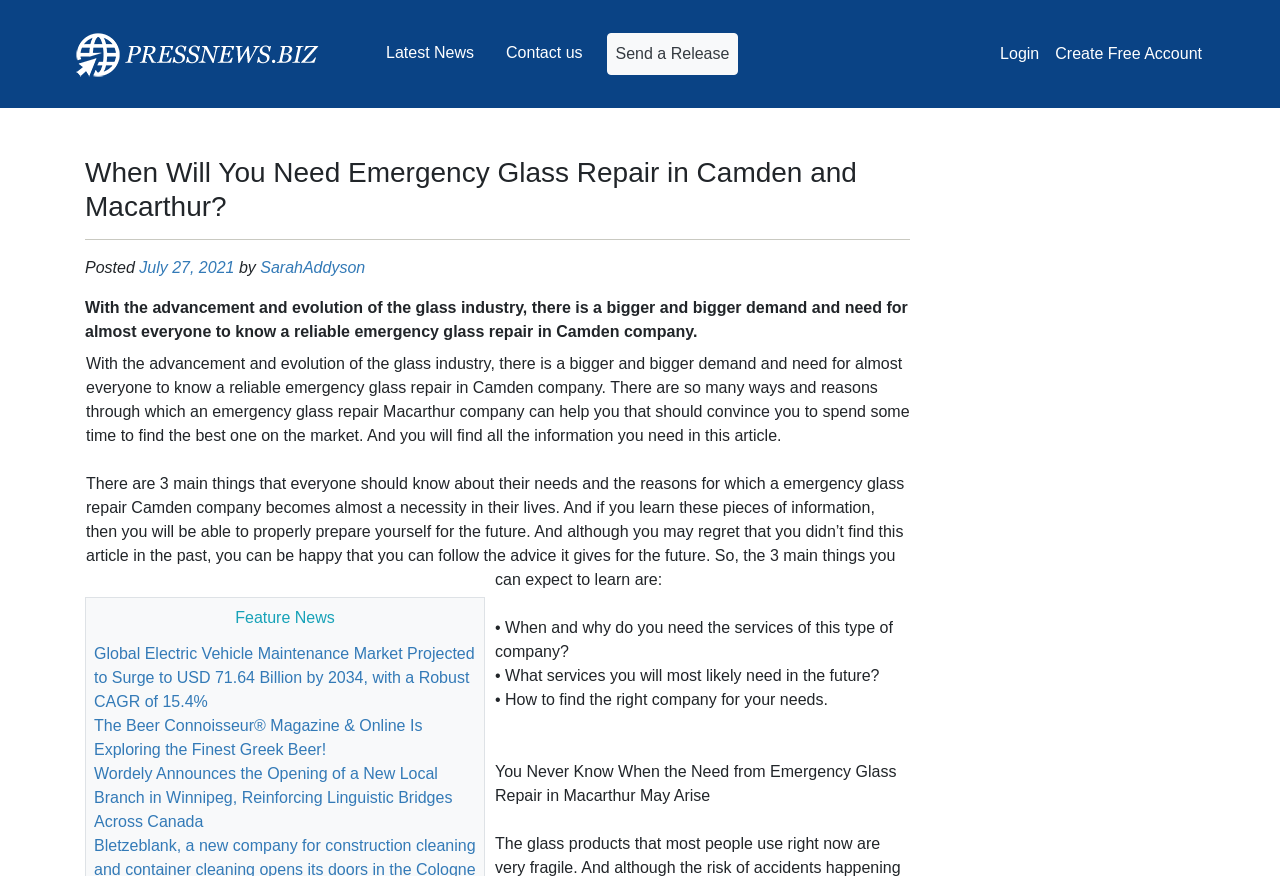What is the date of this article?
Provide a detailed answer to the question using information from the image.

The date of this article is July 27, 2021, as indicated by the link 'July 27, 2021' next to the text 'Posted'.